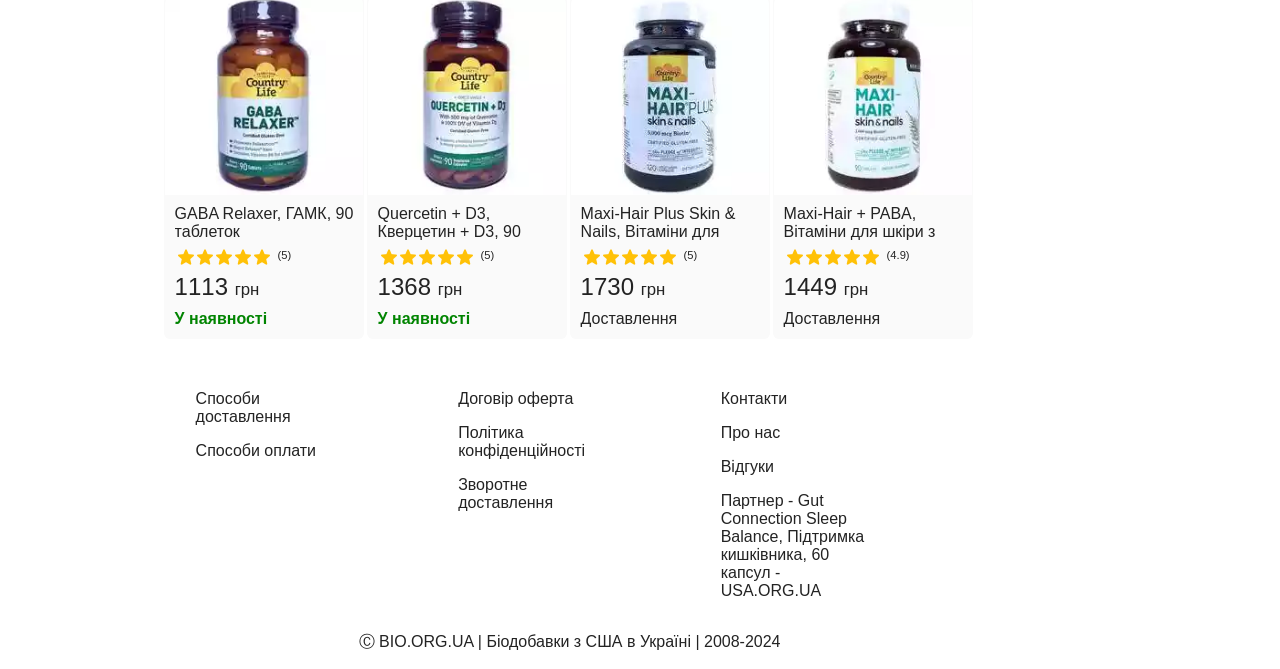What is the status of Quercetin + D3?
Can you provide an in-depth and detailed response to the question?

I found the link 'Quercetin + D3, Кверцетин + D3, 90 капсул' and its corresponding status 'У наявності' next to it, so the status of Quercetin + D3 is У наявності.